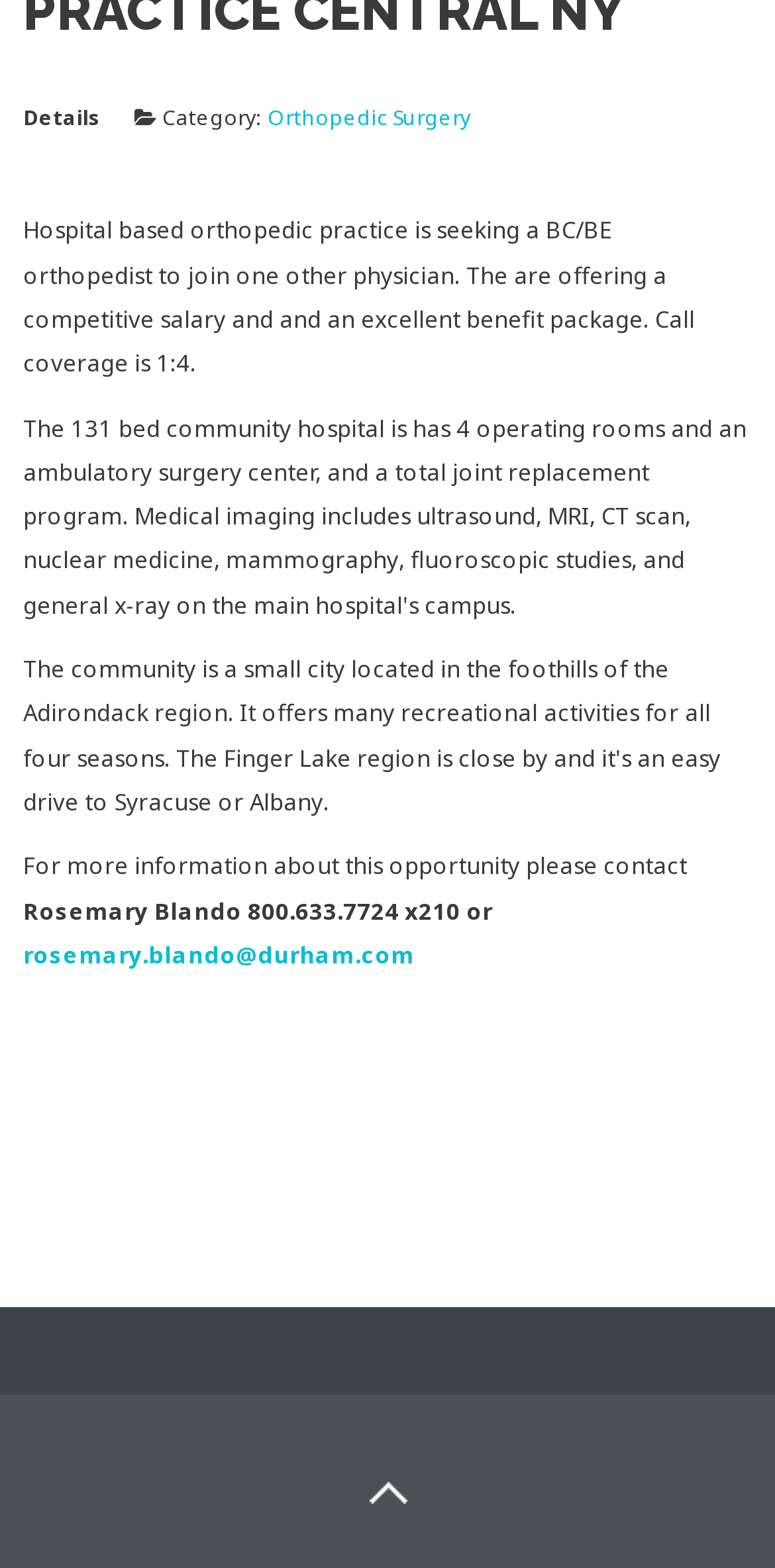Bounding box coordinates are given in the format (top-left x, top-left y, bottom-right x, bottom-right y). All values should be floating point numbers between 0 and 1. Provide the bounding box coordinate for the UI element described as: Orthopedic Surgery

[0.345, 0.066, 0.607, 0.084]